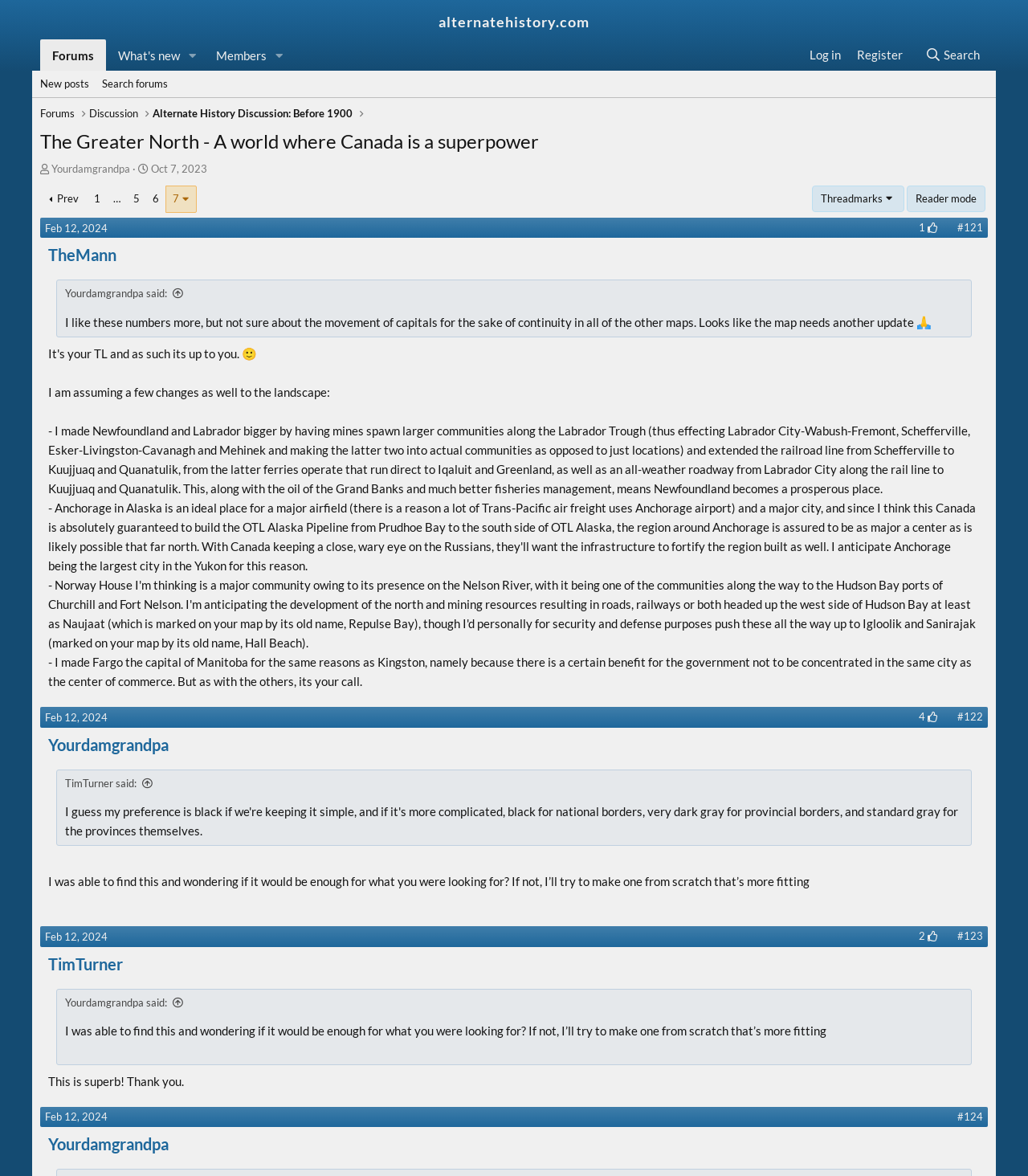What is the date of the first post?
Provide an in-depth and detailed explanation in response to the question.

I found the first post on the webpage, which has a timestamp of 'Oct 7, 2023 at 1:36 AM'. This is the date of the first post.